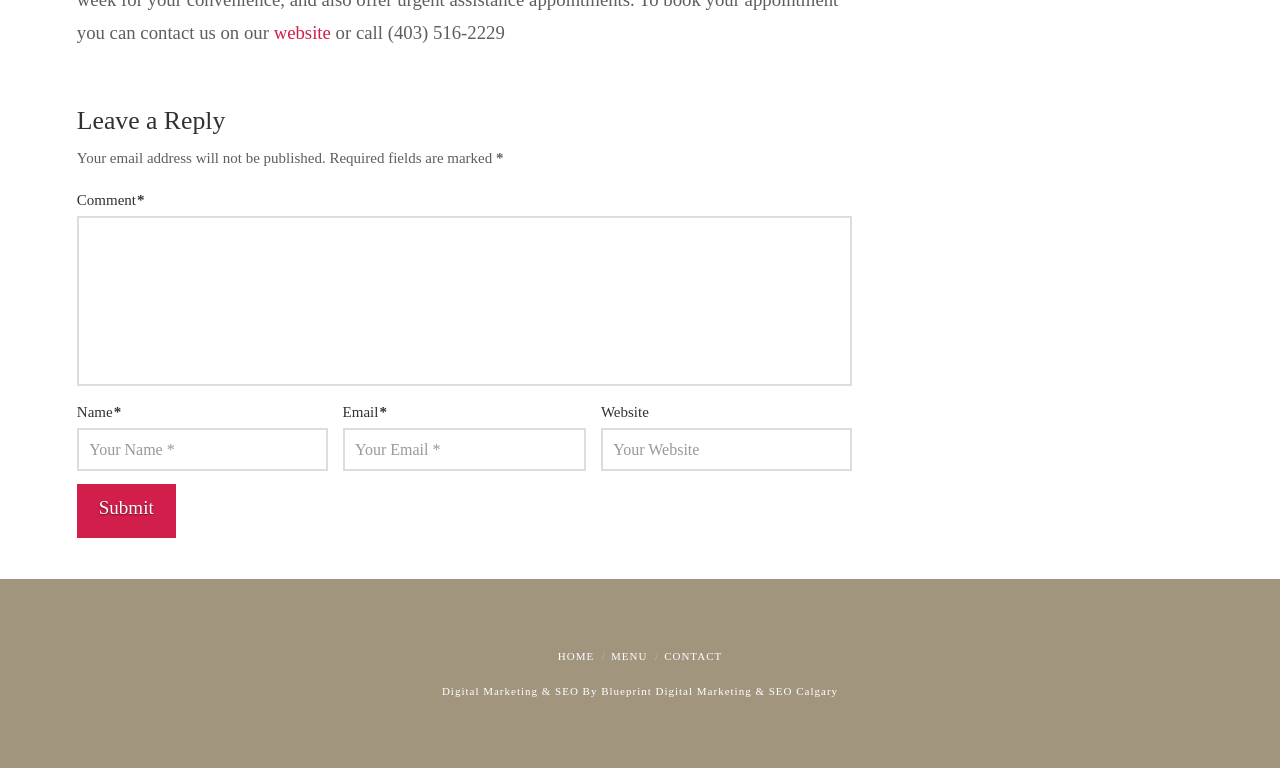Find the bounding box coordinates for the element that must be clicked to complete the instruction: "leave a comment". The coordinates should be four float numbers between 0 and 1, indicated as [left, top, right, bottom].

[0.06, 0.281, 0.665, 0.502]